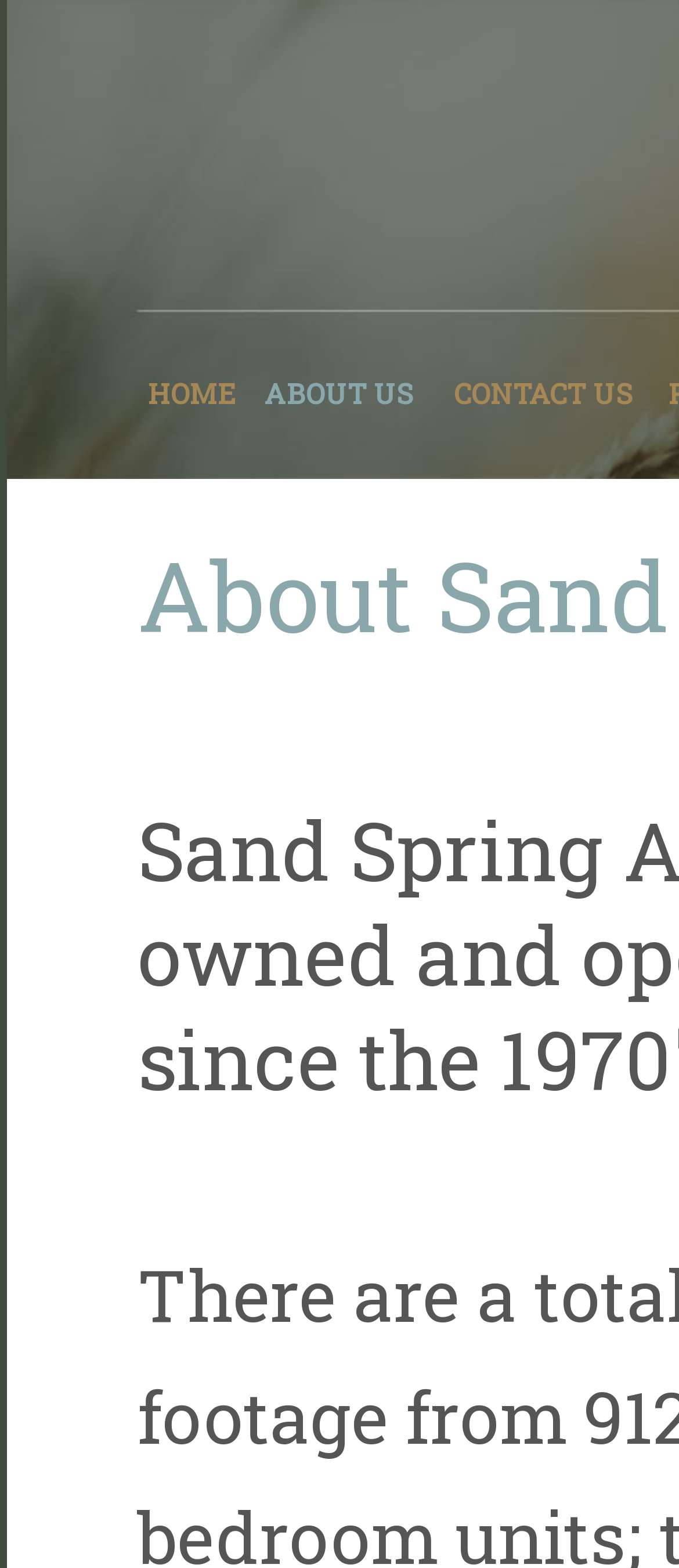How many menu items are there? Please answer the question using a single word or phrase based on the image.

3